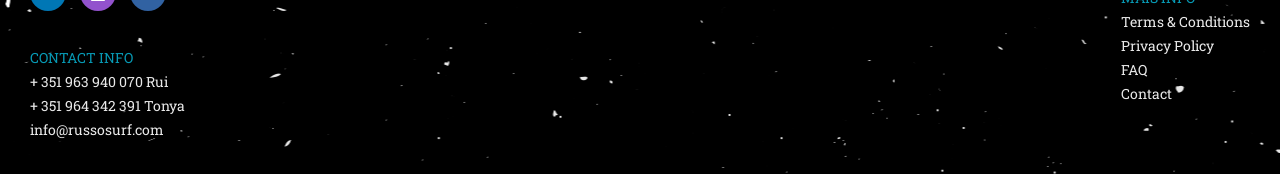Using the provided description Contact, find the bounding box coordinates for the UI element. Provide the coordinates in (top-left x, top-left y, bottom-right x, bottom-right y) format, ensuring all values are between 0 and 1.

[0.876, 0.482, 0.916, 0.591]